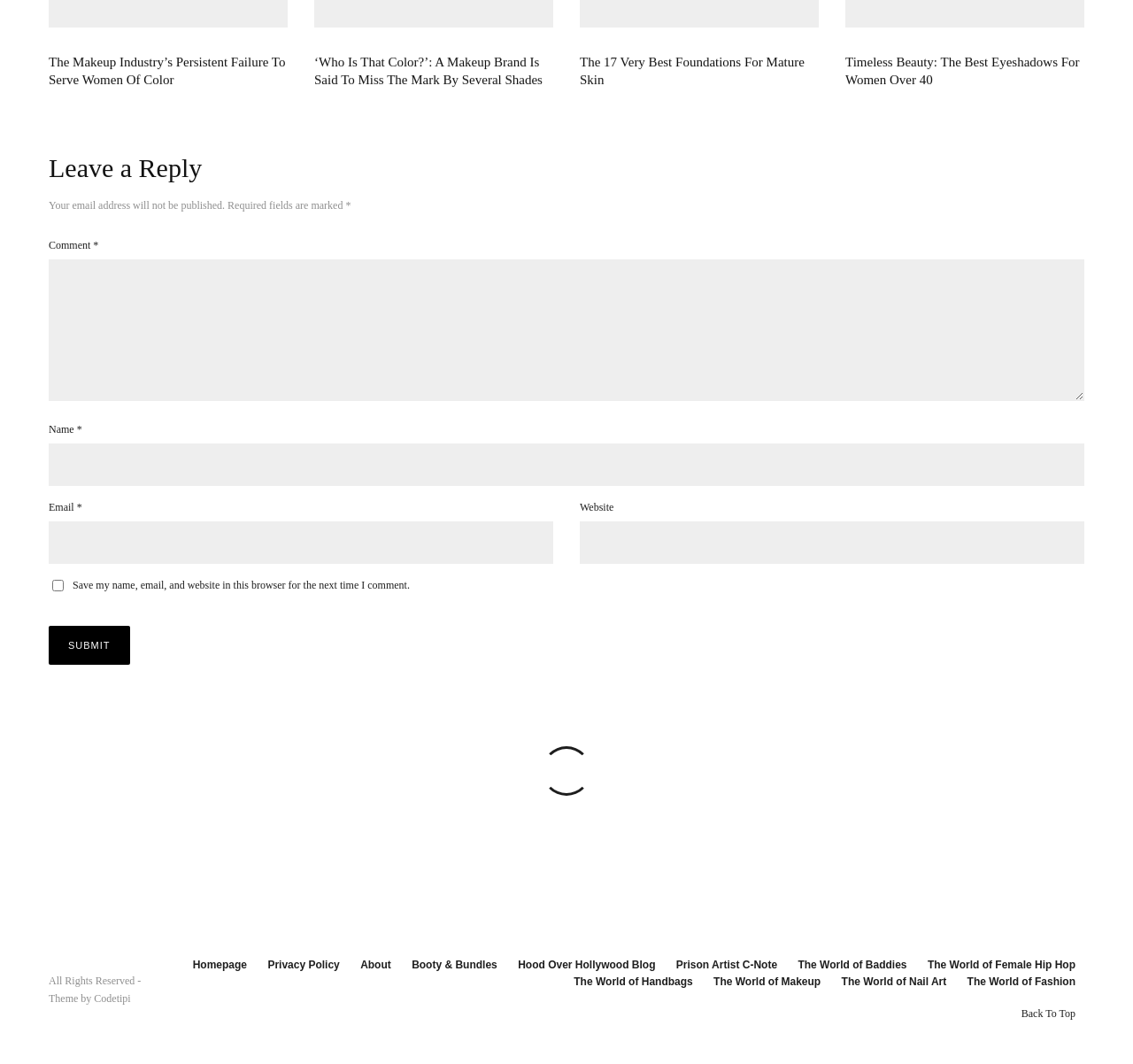How many fields are required to leave a reply?
Based on the image, provide your answer in one word or phrase.

3